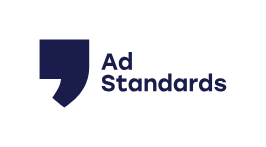What is the role of Ad Standards?
Respond to the question with a single word or phrase according to the image.

Maintaining ethical advertising